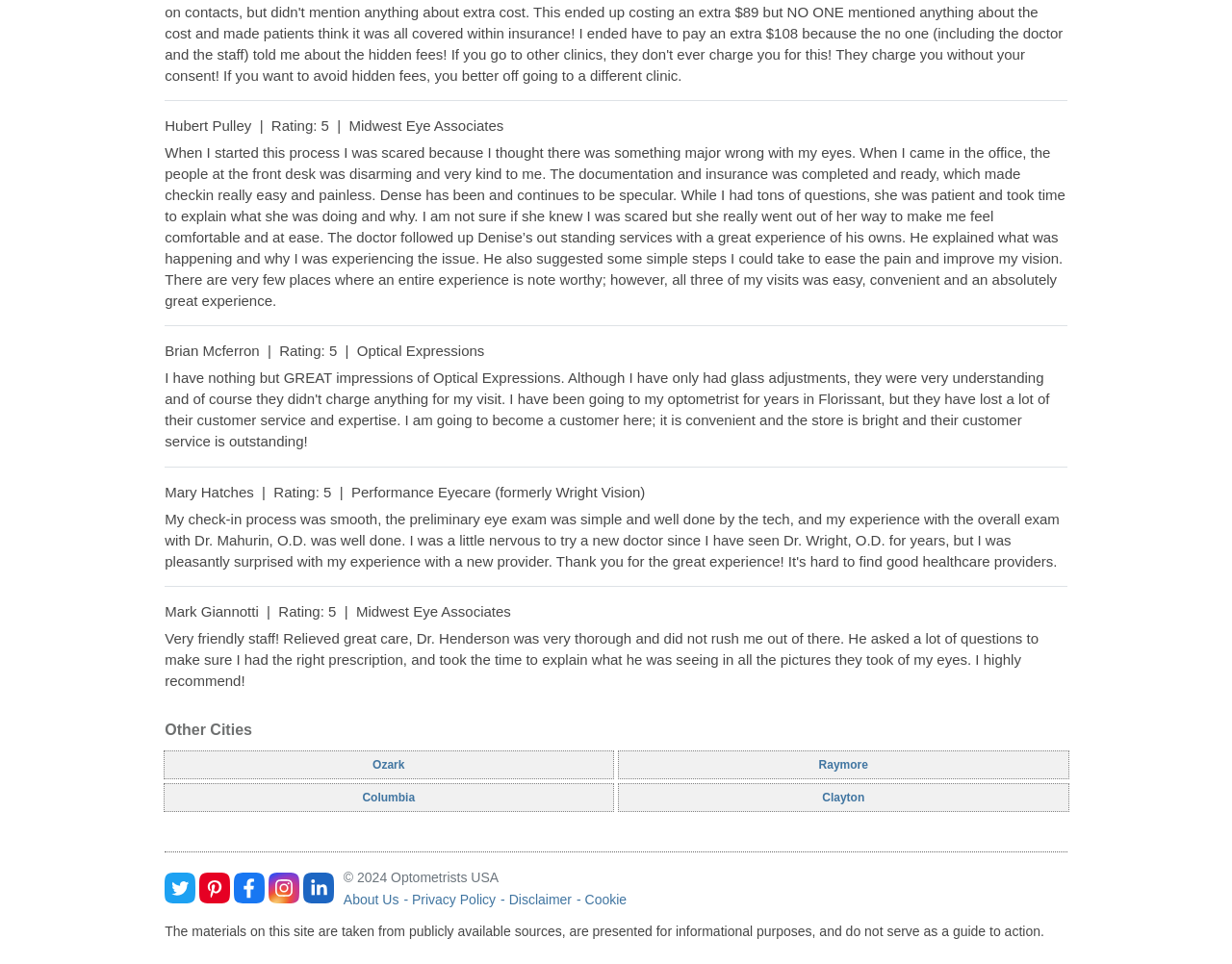Find the bounding box coordinates of the clickable element required to execute the following instruction: "Click on the link to Ozark". Provide the coordinates as four float numbers between 0 and 1, i.e., [left, top, right, bottom].

[0.132, 0.779, 0.498, 0.809]